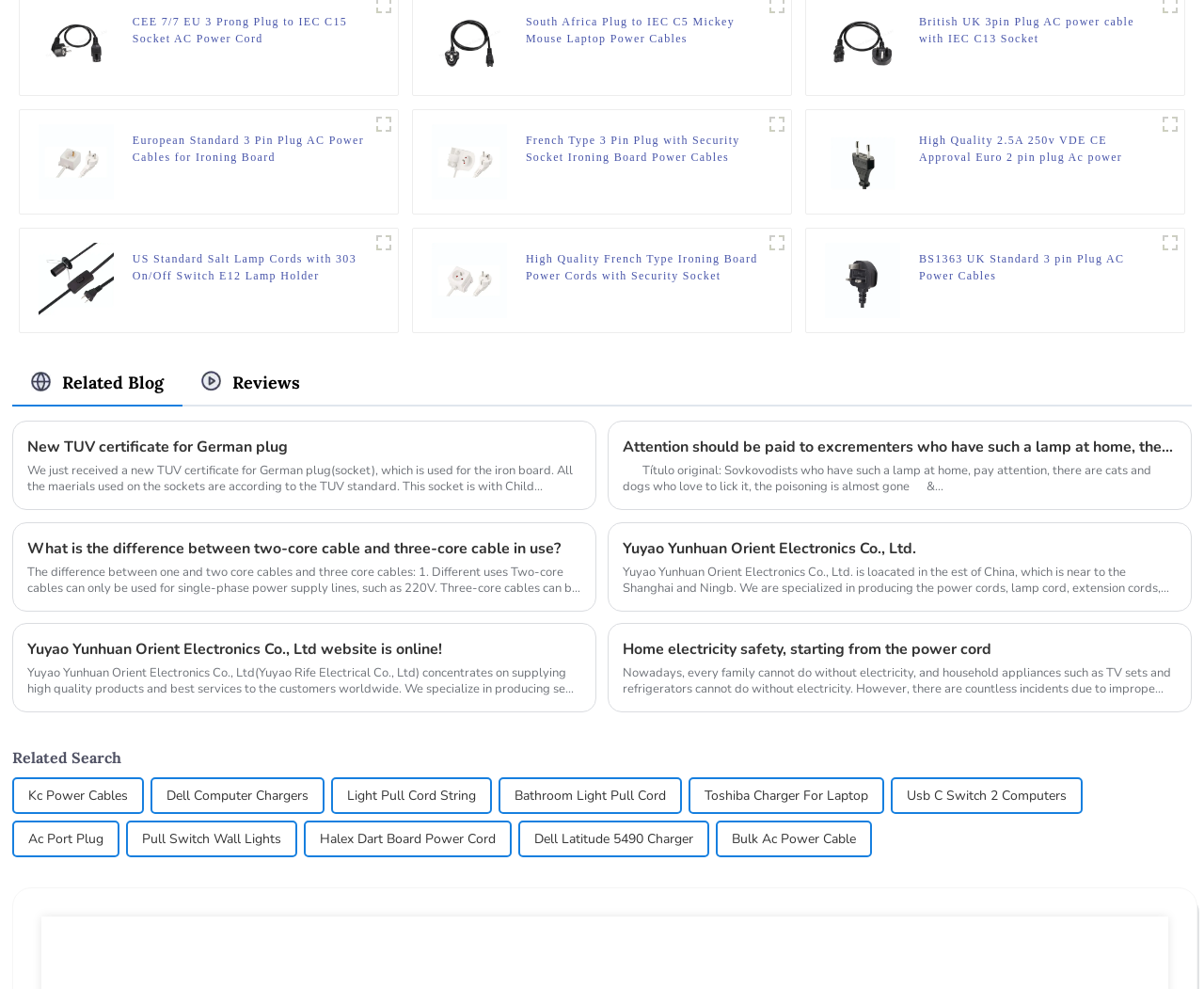What is the topic of the blog post 'Home electricity safety, starting from the power cord'?
Answer the question with a detailed and thorough explanation.

The blog post 'Home electricity safety, starting from the power cord' appears to be discussing the importance of home electricity safety, with a focus on the role of power cords in ensuring safe and reliable electricity supply. The post may provide tips, guidelines, or best practices for maintaining home electricity safety.